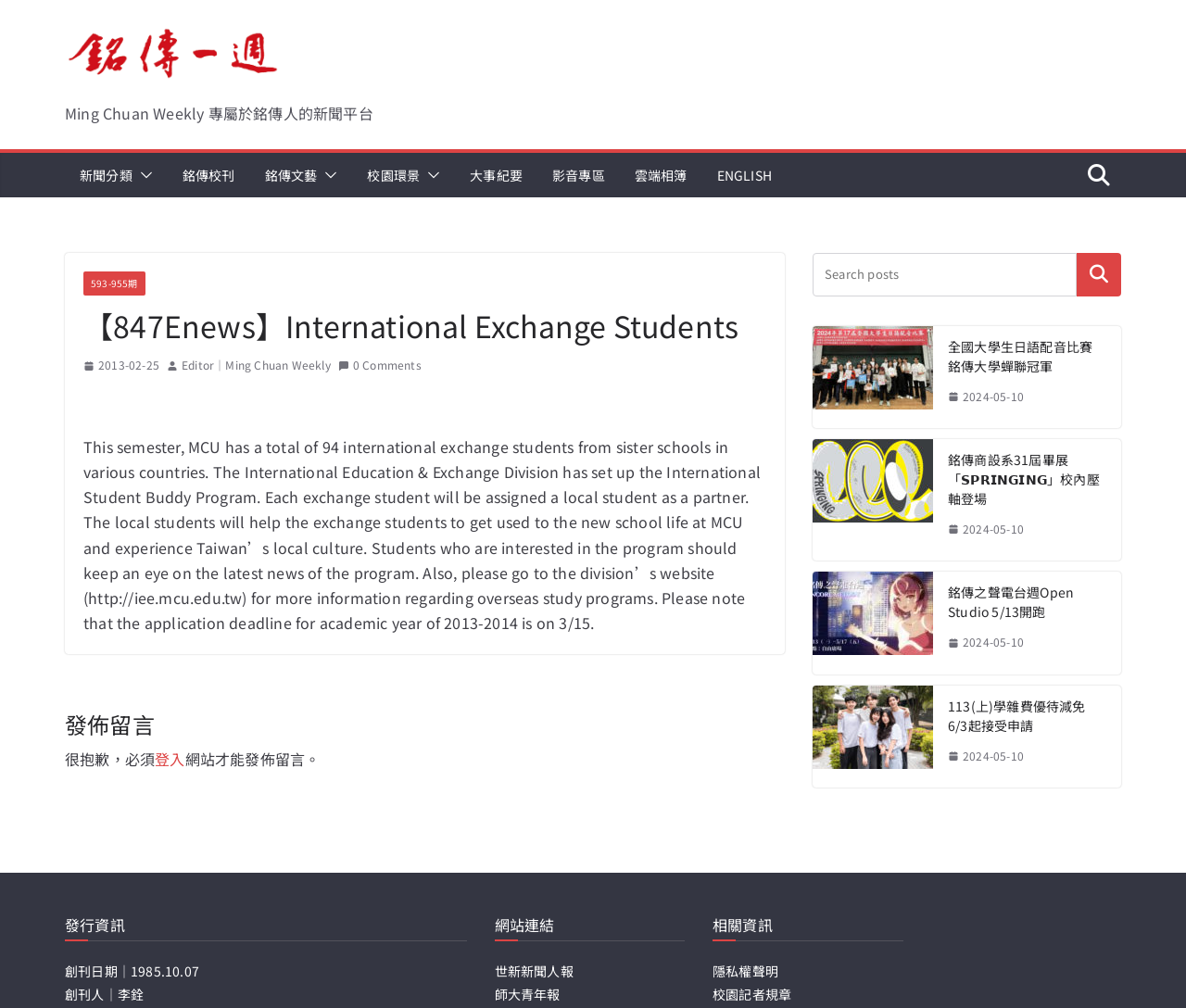Determine the bounding box coordinates of the clickable region to carry out the instruction: "Click the '發佈留言' button".

[0.055, 0.704, 0.662, 0.733]